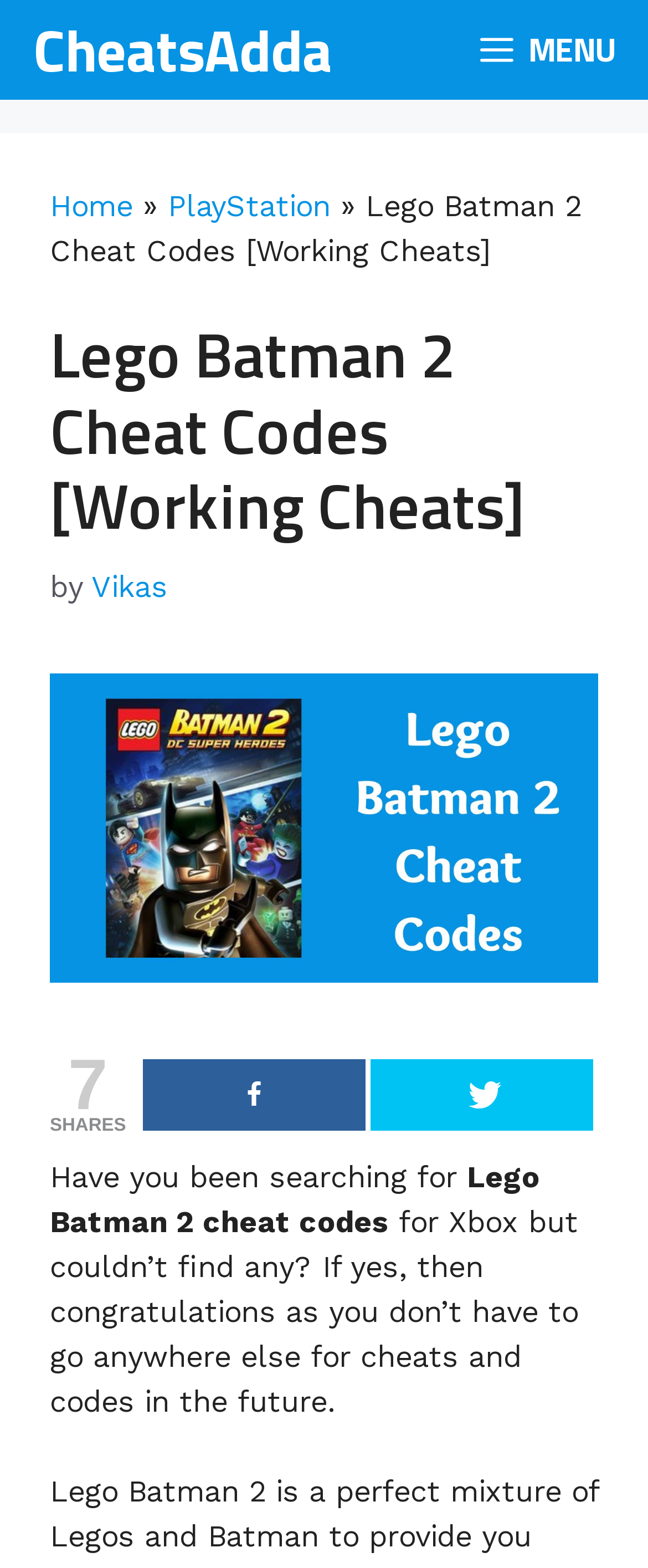What is the number of shares mentioned on this webpage? Look at the image and give a one-word or short phrase answer.

7